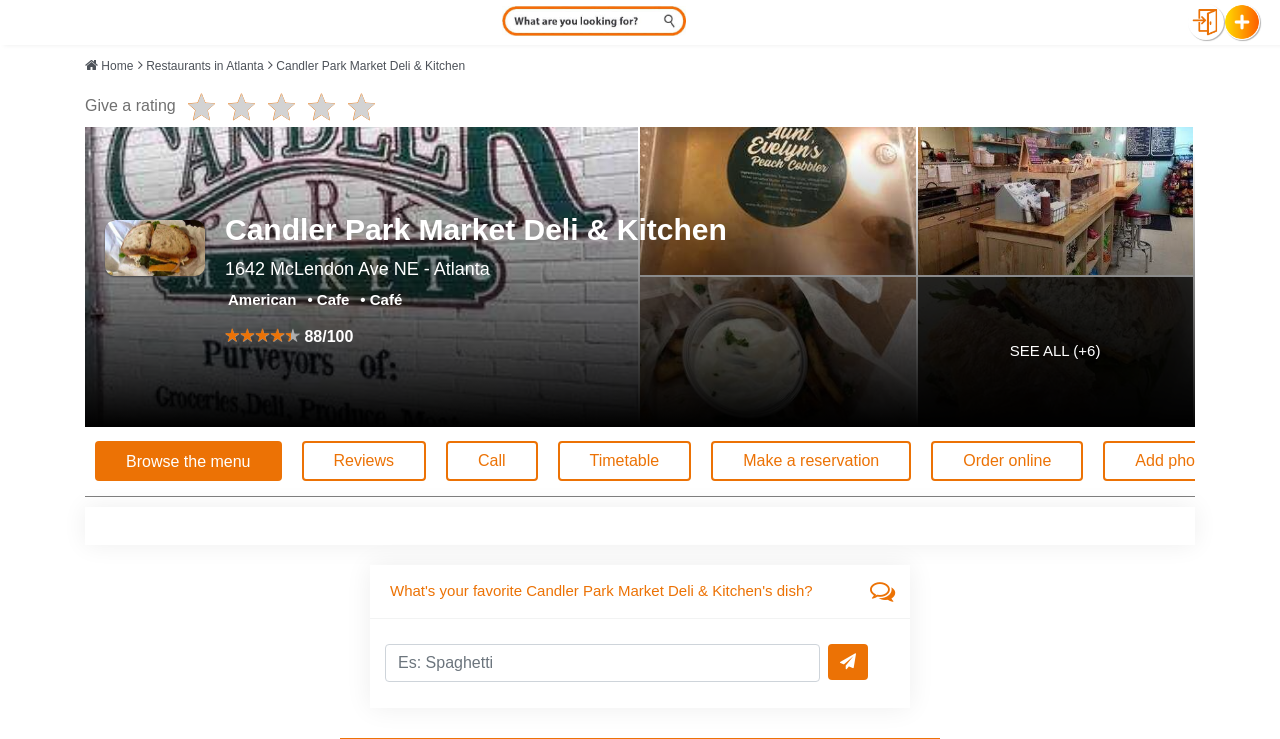Identify the bounding box coordinates of the part that should be clicked to carry out this instruction: "View the home page".

[0.079, 0.08, 0.104, 0.099]